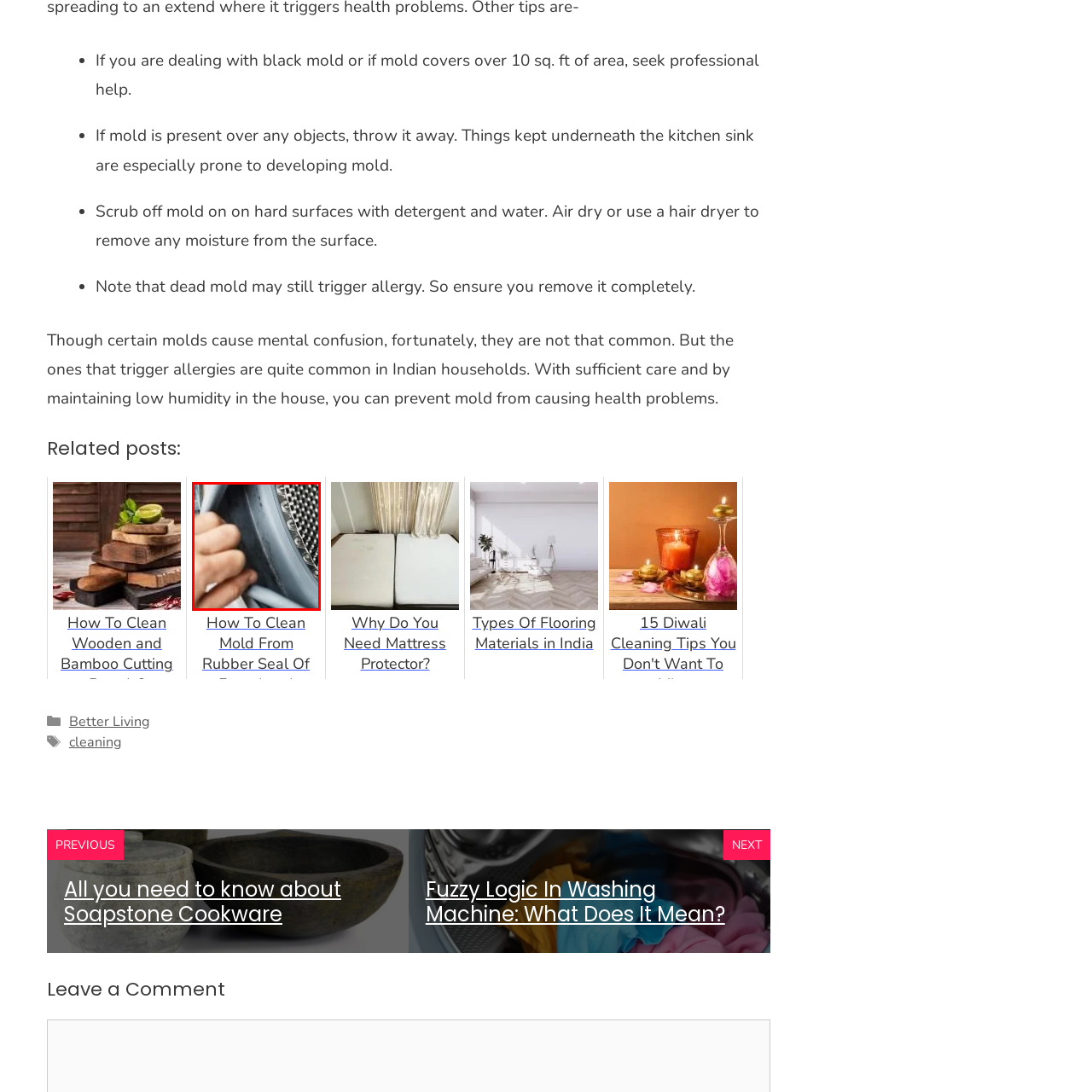Why is cleaning the rubber seal important?
Focus on the section of the image outlined in red and give a thorough answer to the question.

The rubber seal can often harbor moisture and lead to unpleasant odors and health issues, so proper cleaning methods are crucial for maintaining a hygienic environment in laundry routines.